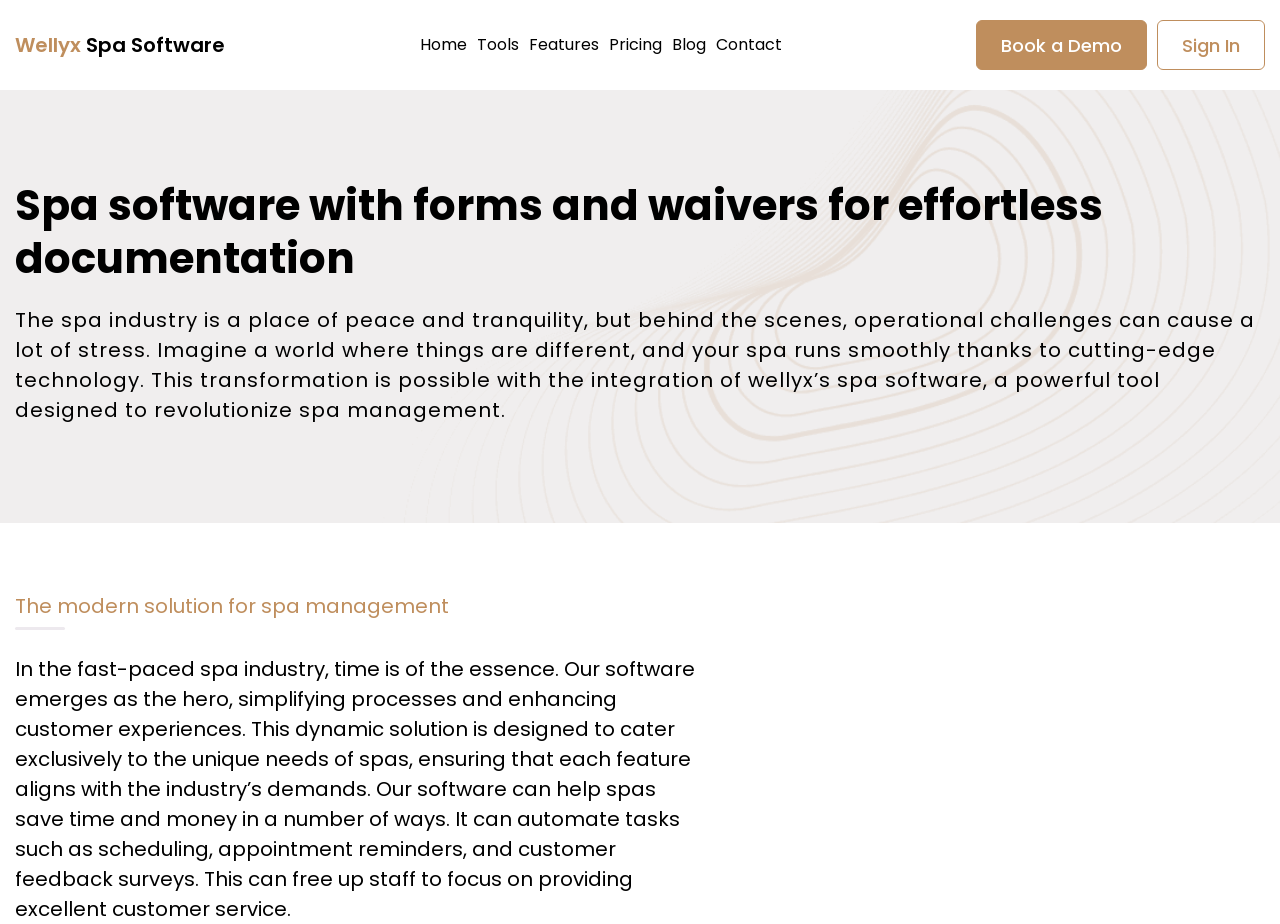Using the description "Blog", predict the bounding box of the relevant HTML element.

[0.525, 0.024, 0.551, 0.074]